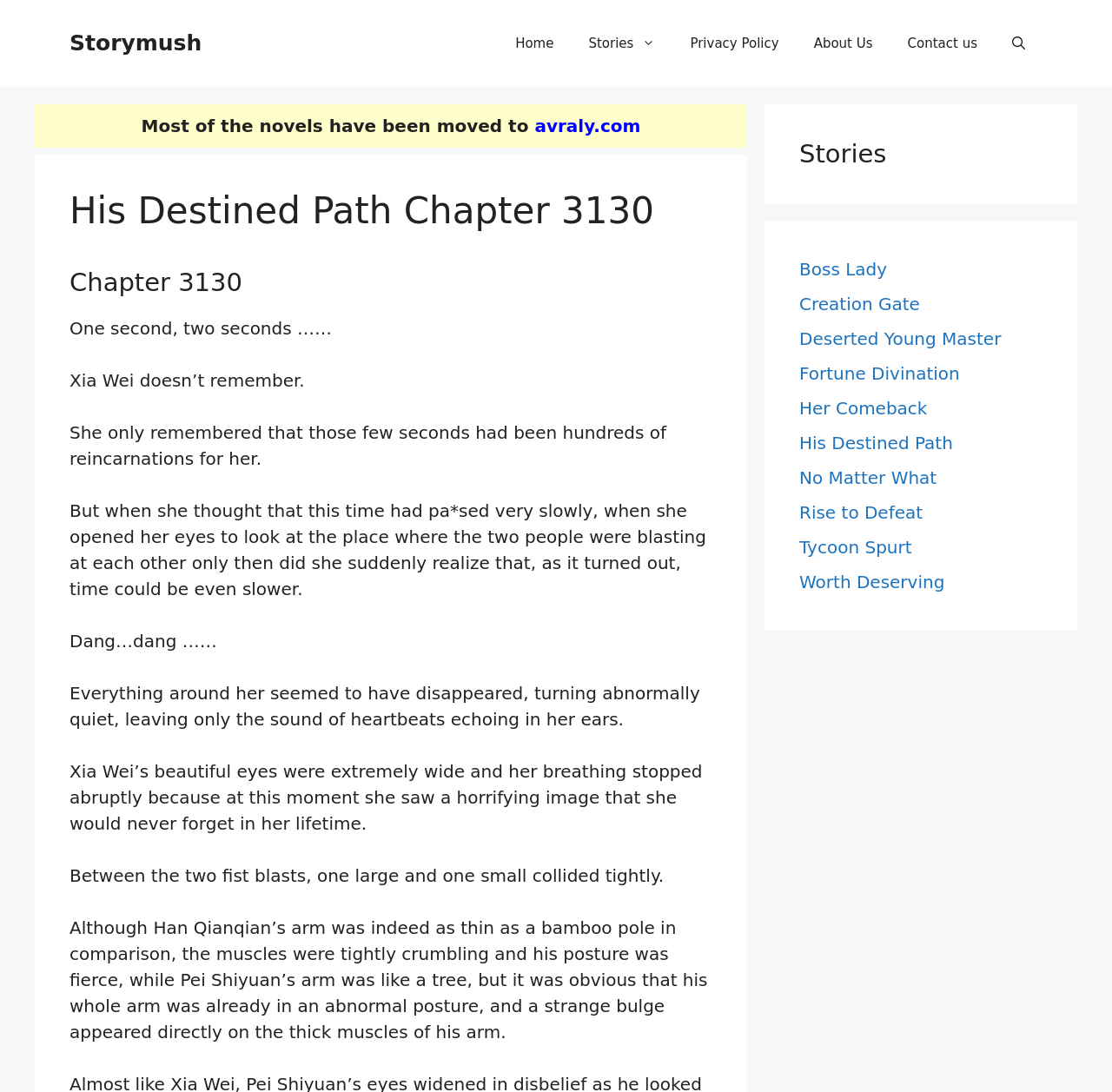Determine which piece of text is the heading of the webpage and provide it.

His Destined Path Chapter 3130